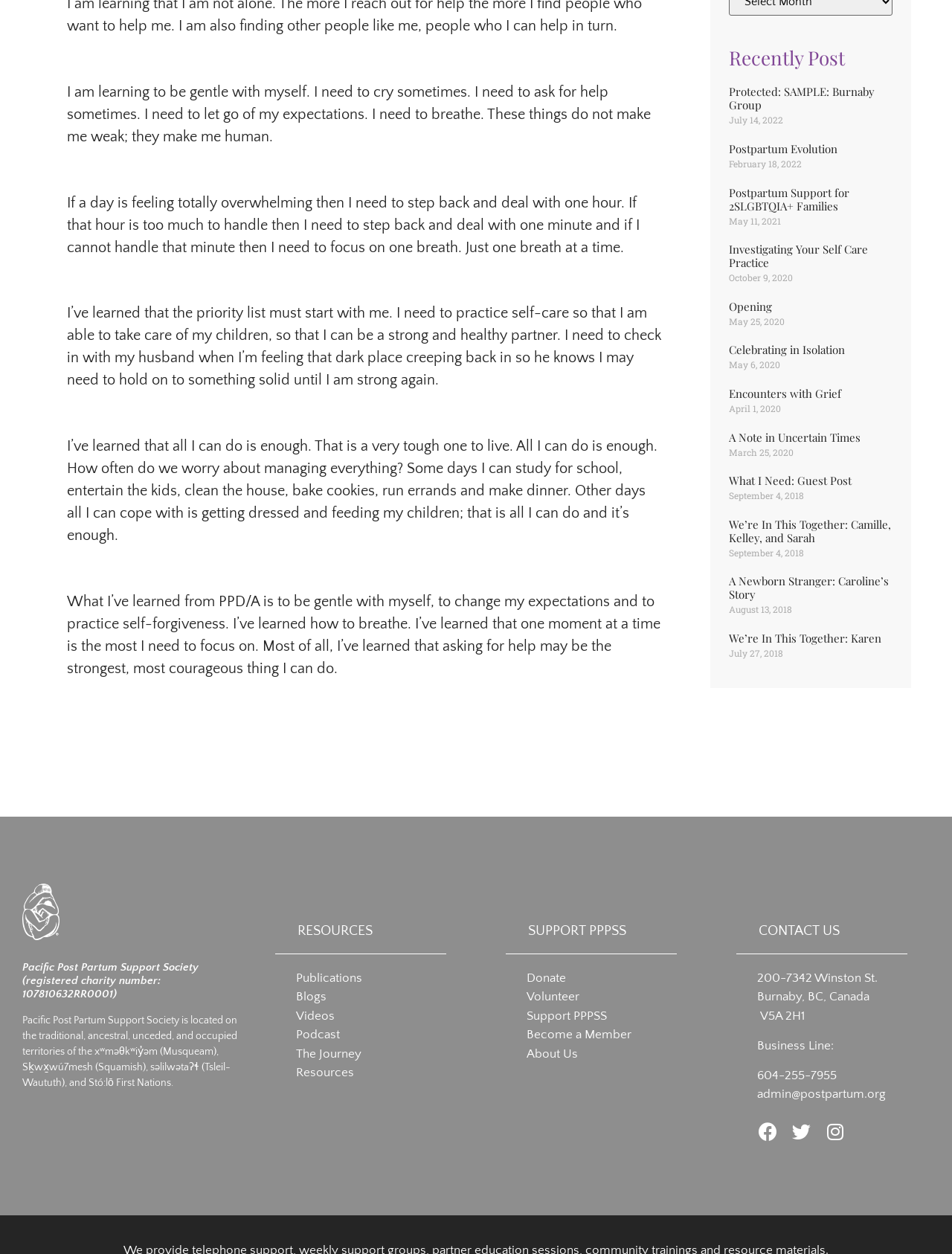How can one support the organization?
Please respond to the question thoroughly and include all relevant details.

I found the answer by looking at the section with the heading 'SUPPORT PPPSS' which lists the ways to support the organization, including Donate, Volunteer, and Become a Member.